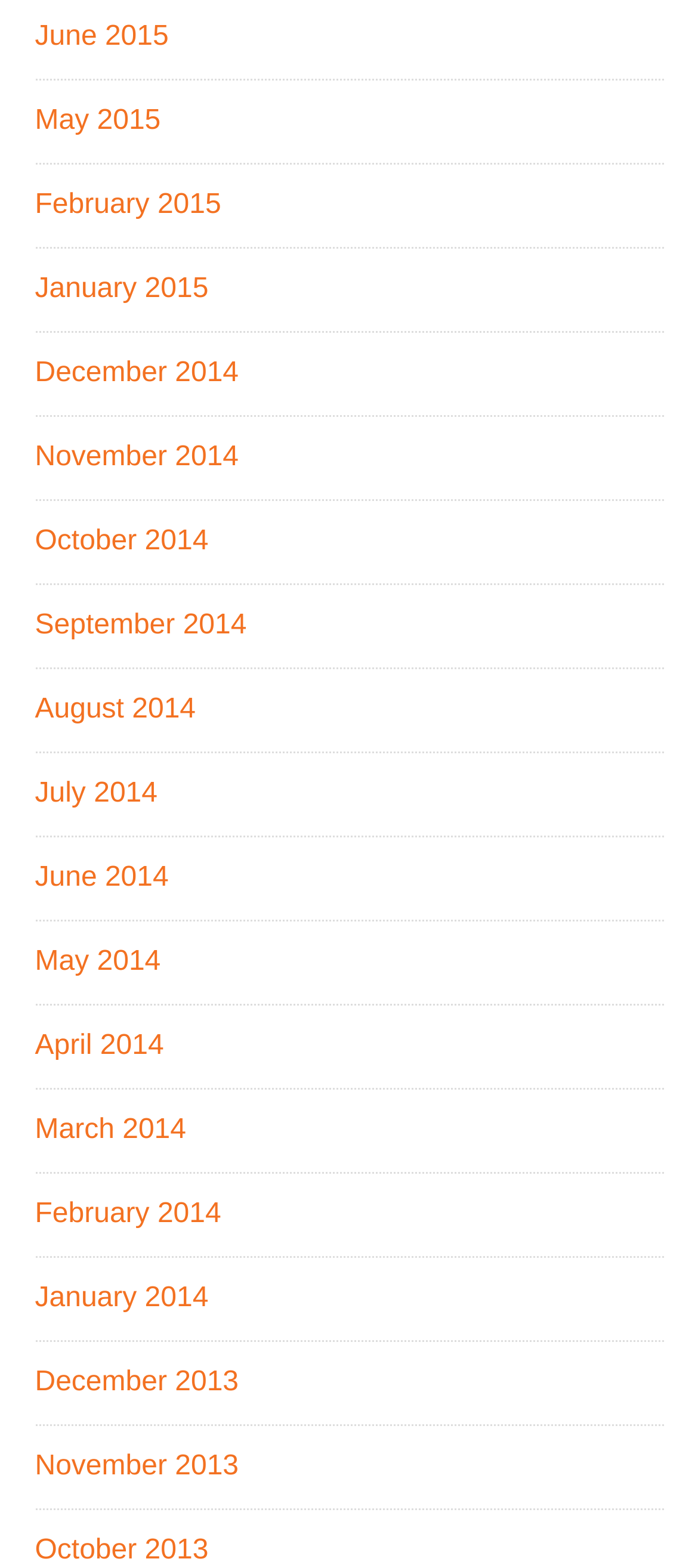Identify the bounding box coordinates of the part that should be clicked to carry out this instruction: "go to May 2015 page".

[0.05, 0.068, 0.23, 0.087]